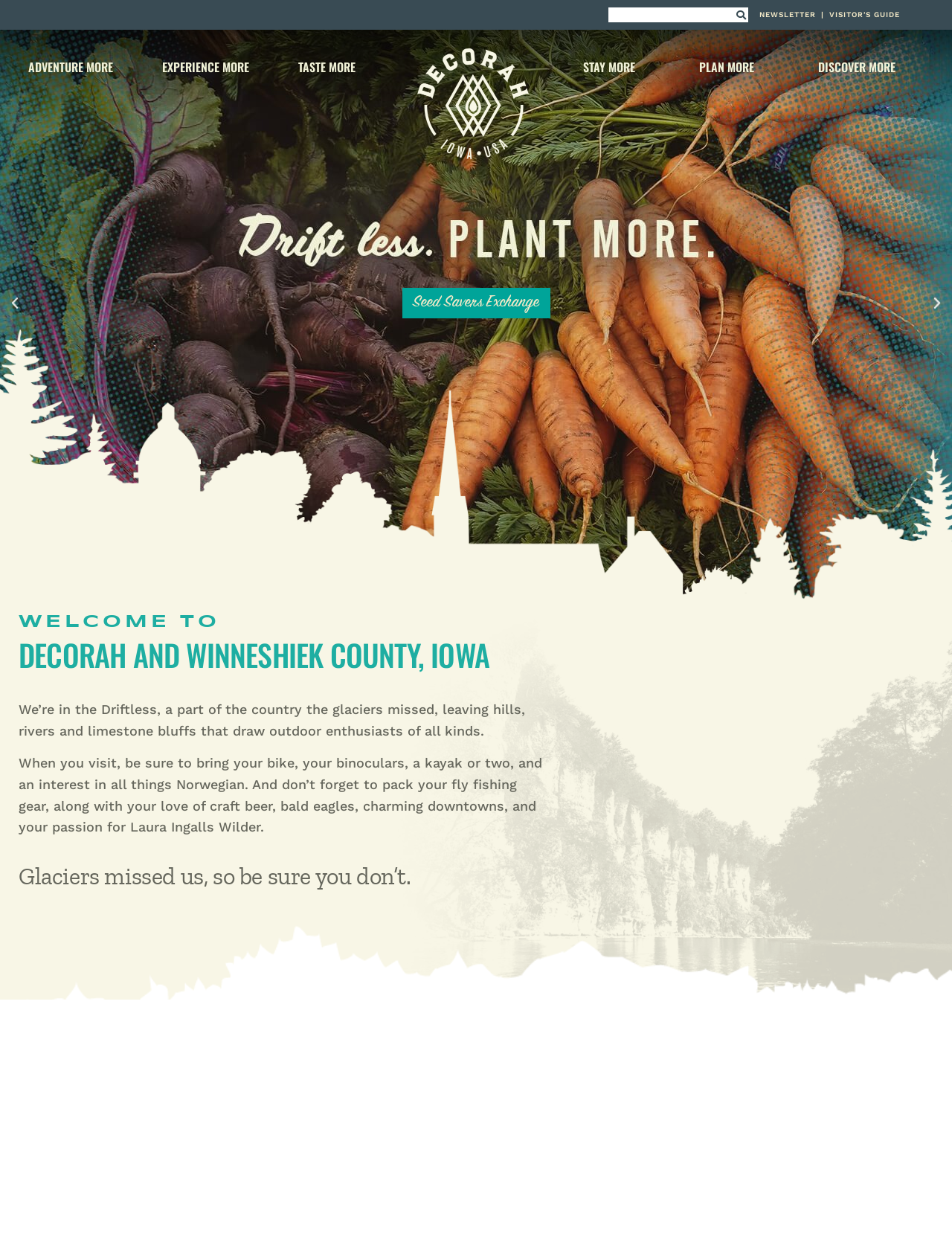Kindly determine the bounding box coordinates for the clickable area to achieve the given instruction: "Subscribe to the newsletter".

[0.798, 0.008, 0.857, 0.015]